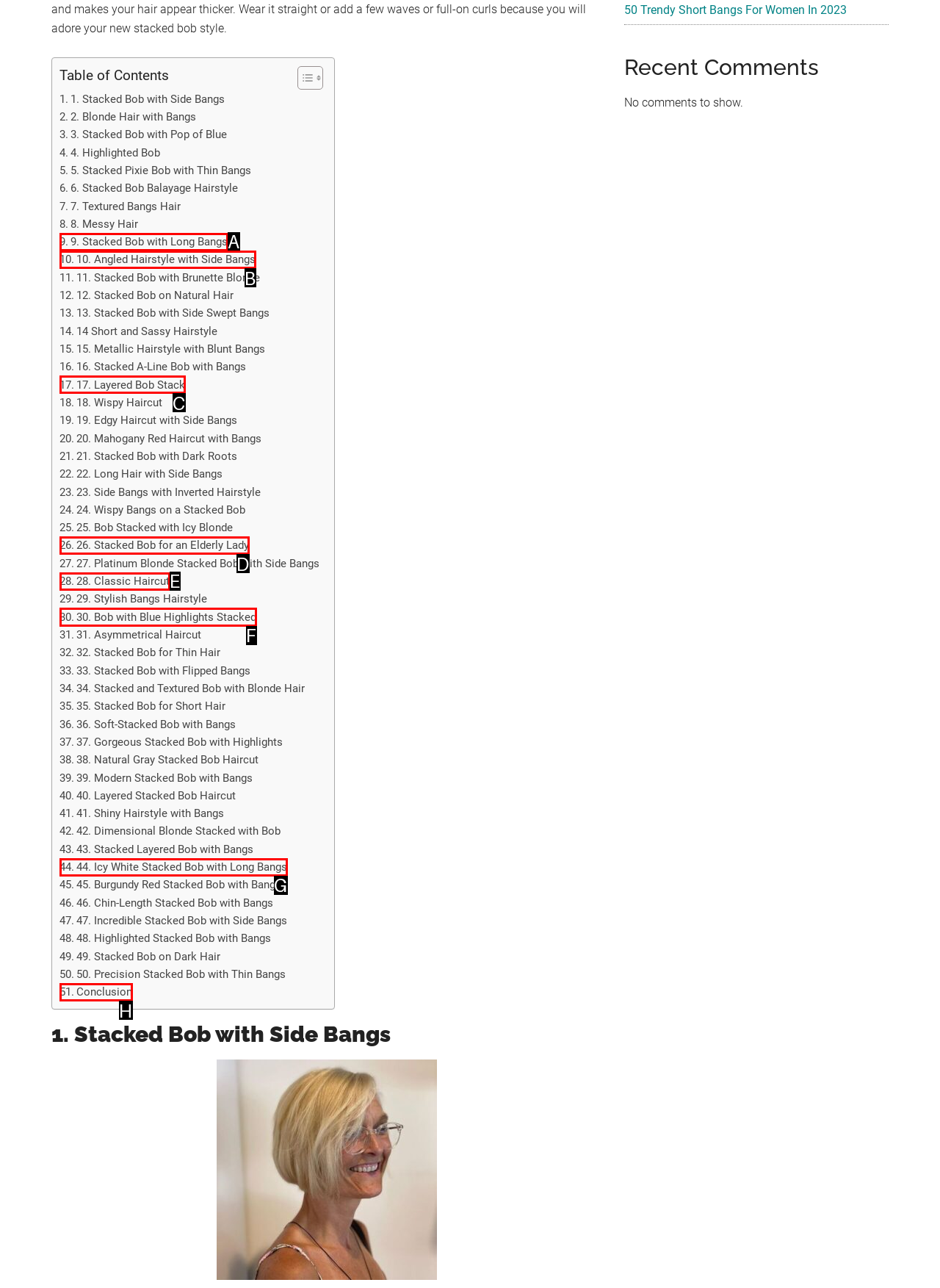Find the option that fits the given description: Conclusion
Answer with the letter representing the correct choice directly.

H